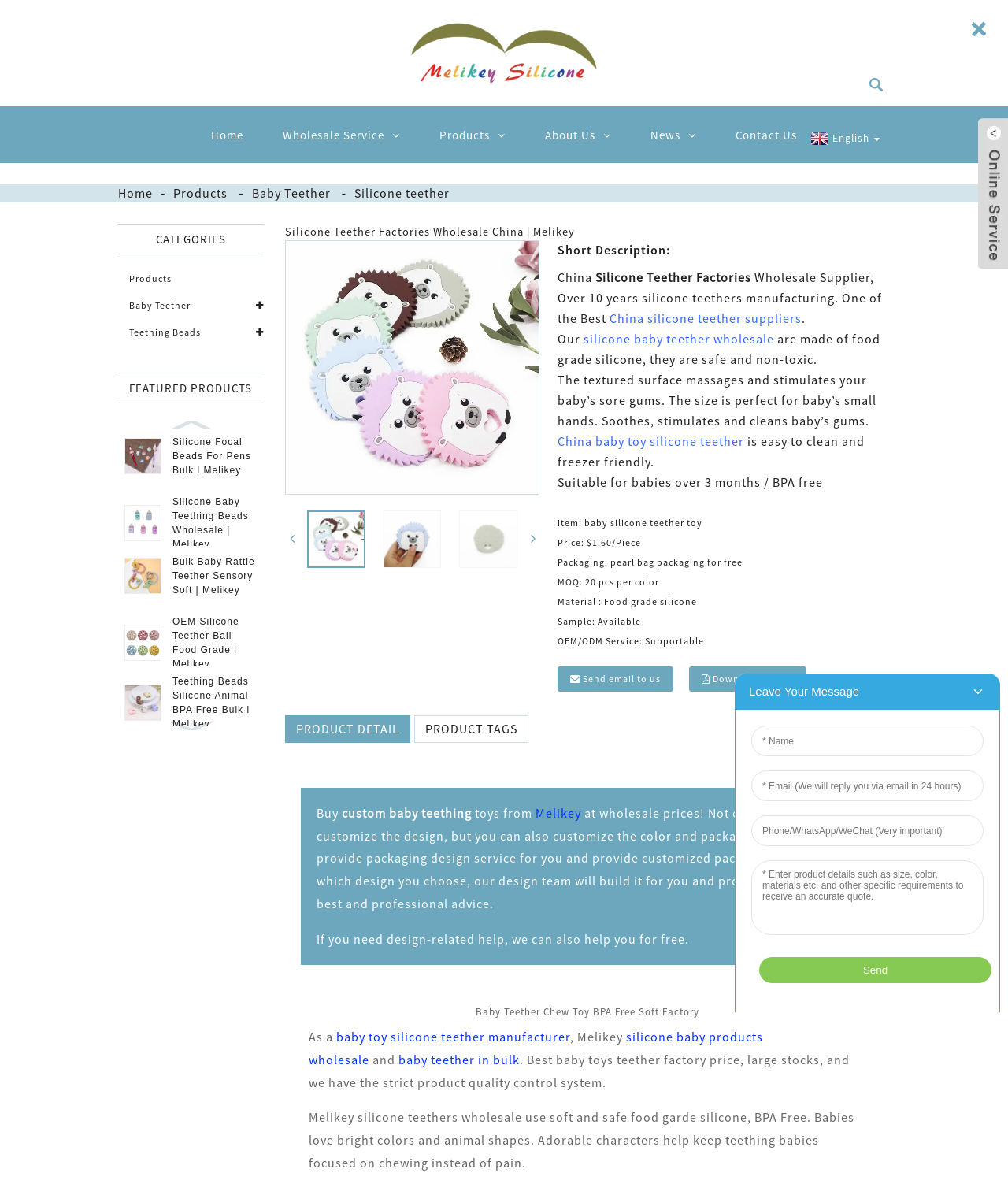Identify the bounding box of the UI element that matches this description: "China baby toy silicone teether".

[0.553, 0.363, 0.738, 0.376]